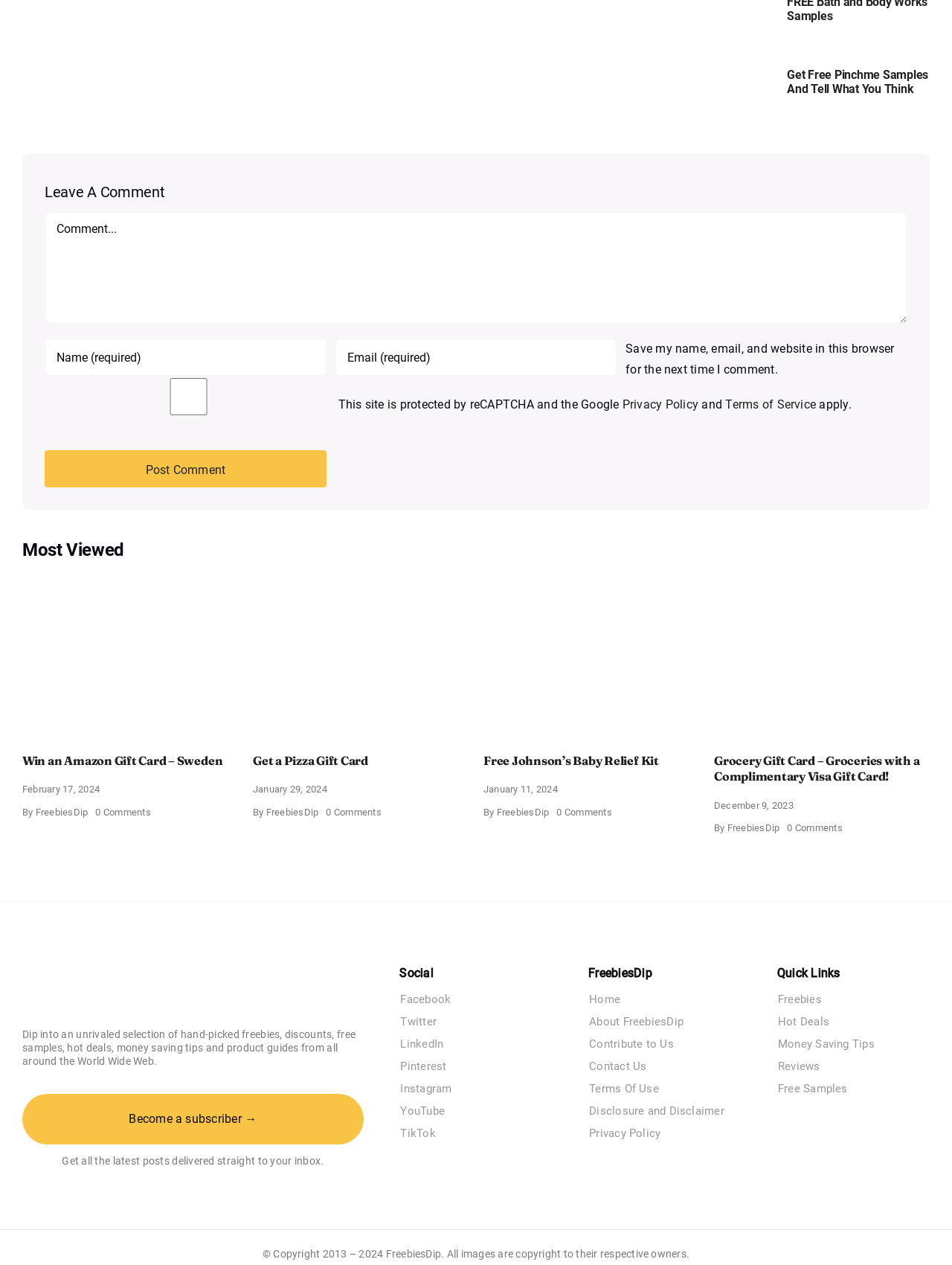Identify the bounding box coordinates for the region to click in order to carry out this instruction: "Win an Amazon gift card". Provide the coordinates using four float numbers between 0 and 1, formatted as [left, top, right, bottom].

[0.023, 0.595, 0.25, 0.608]